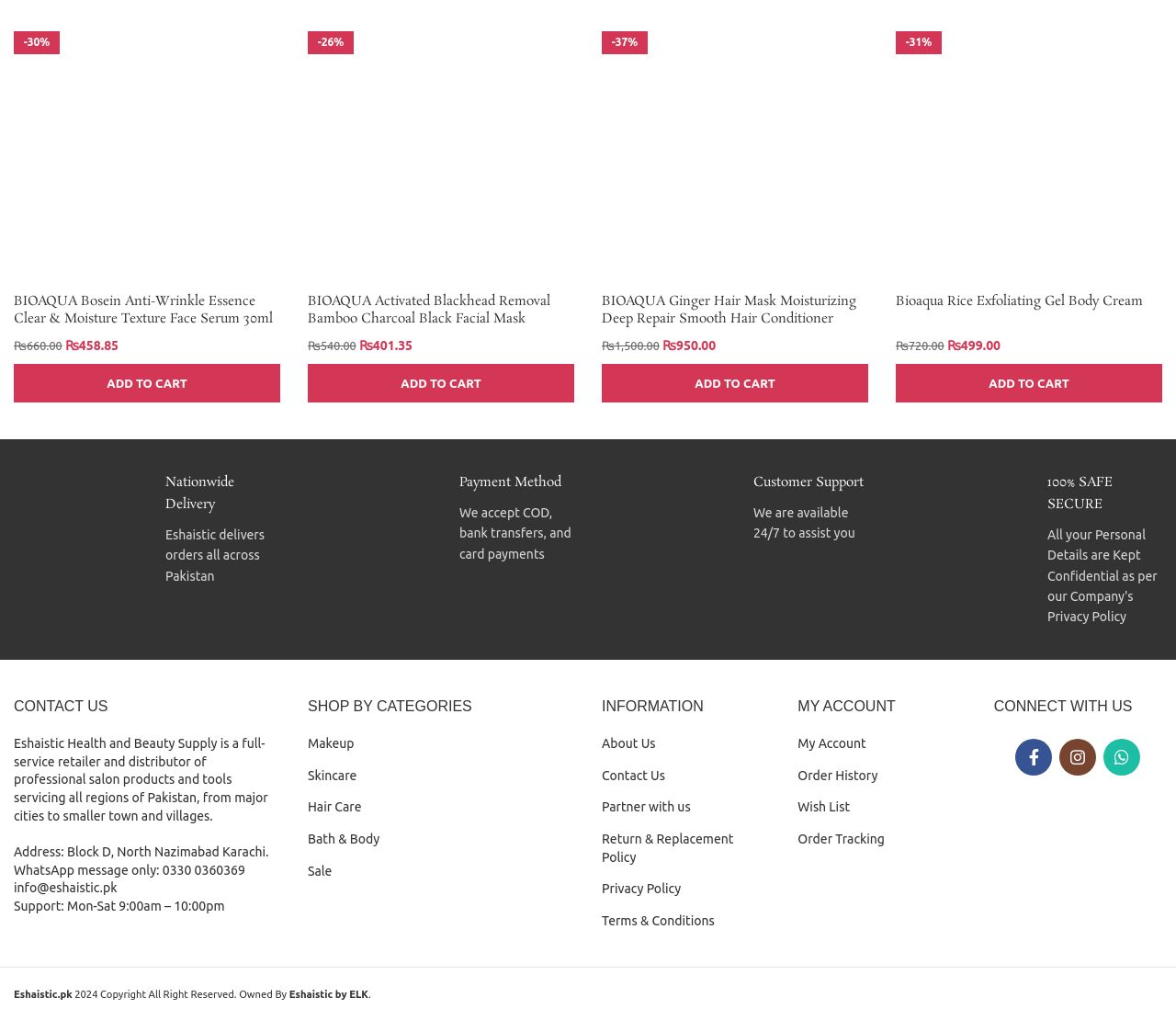What are the categories to shop by?
Give a one-word or short-phrase answer derived from the screenshot.

Makeup, Skincare, Hair Care, Bath & Body, Sale